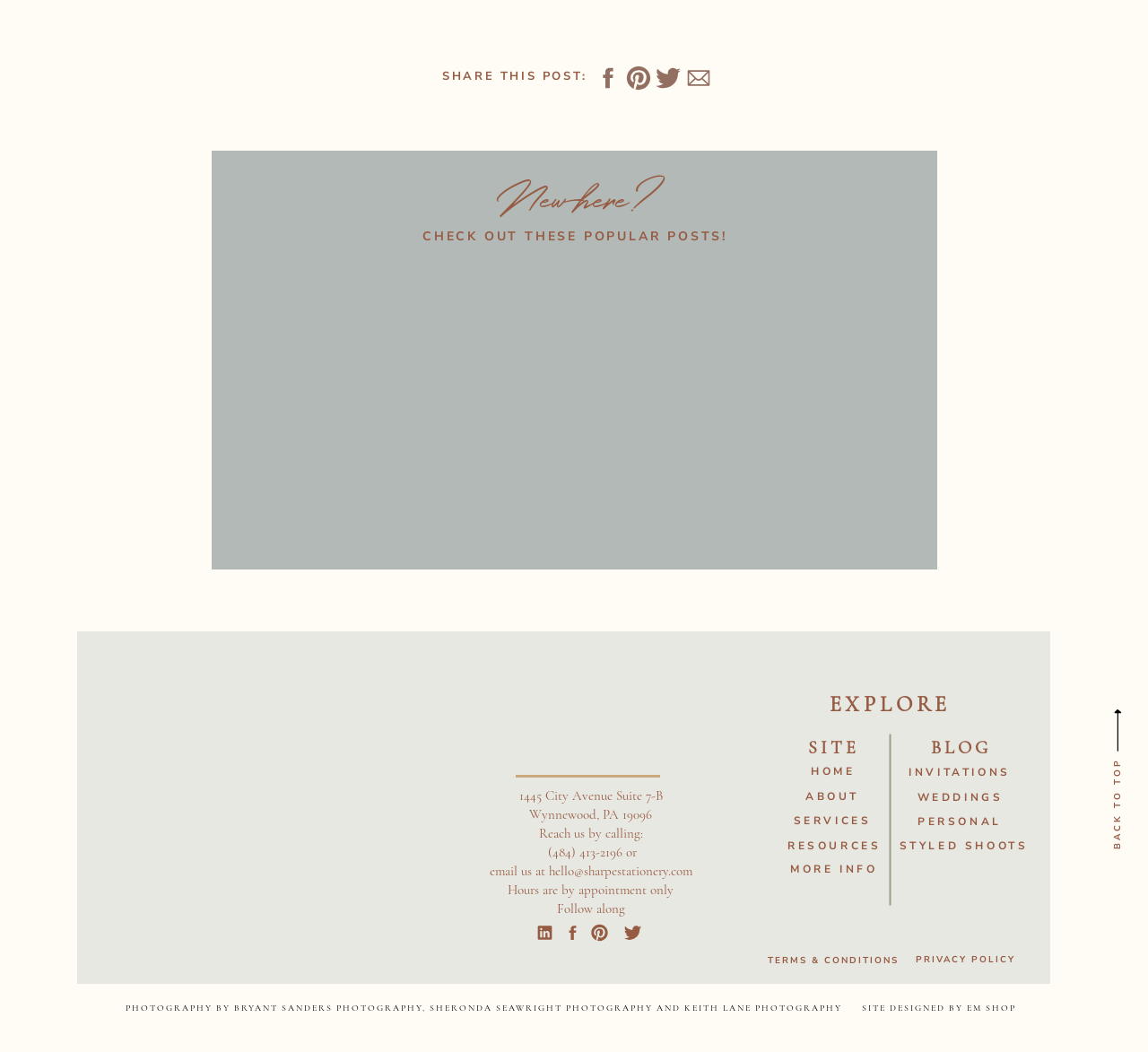Refer to the image and provide an in-depth answer to the question: 
What is the website about?

Based on the webpage content, it appears to be a website for a stationery company that offers wedding-related services, including invitations and photography. The website also has a blog section and provides resources for customers.